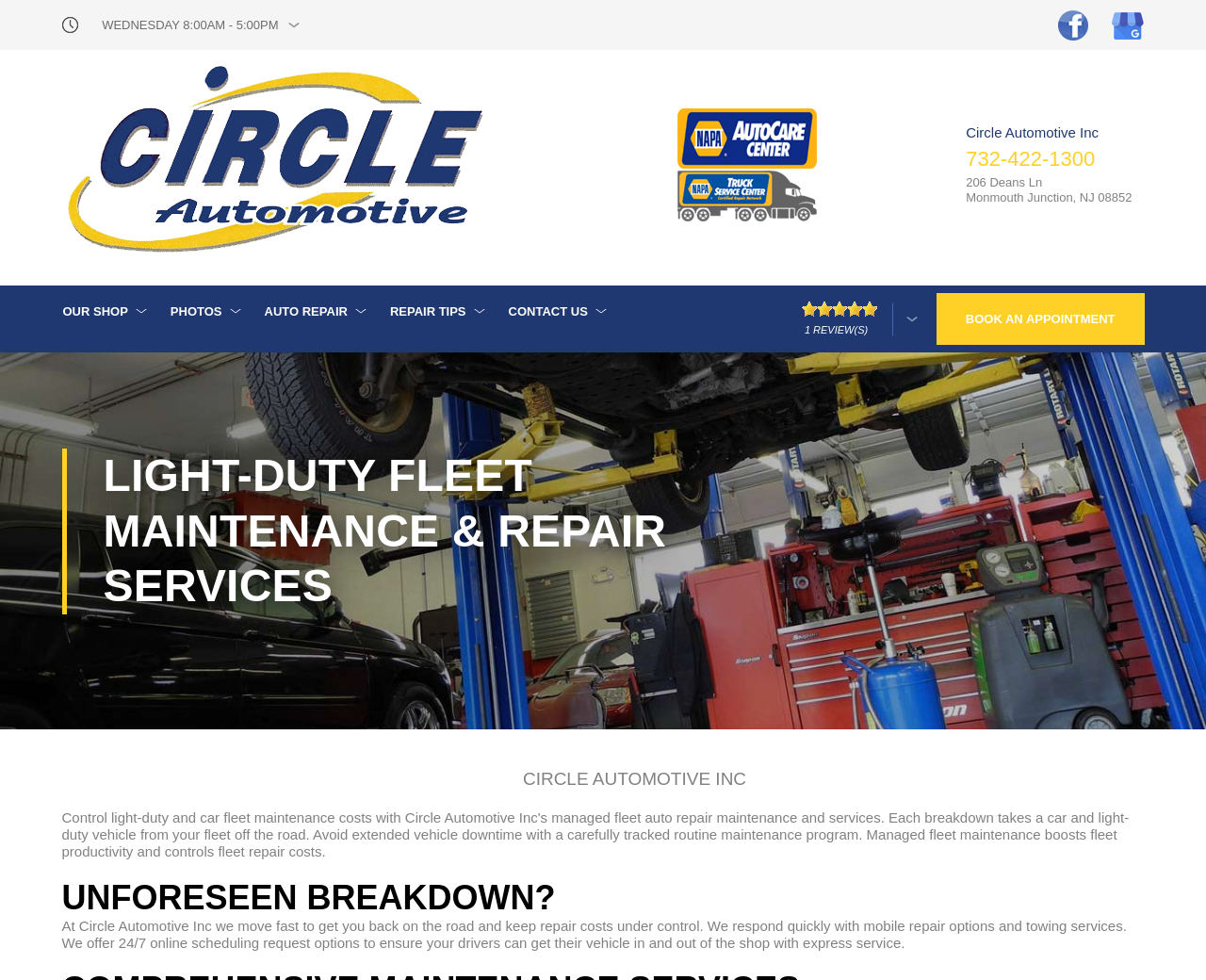Locate the bounding box coordinates of the element that needs to be clicked to carry out the instruction: "Click the REVIEW(S) link". The coordinates should be given as four float numbers ranging from 0 to 1, i.e., [left, top, right, bottom].

[0.665, 0.307, 0.761, 0.344]